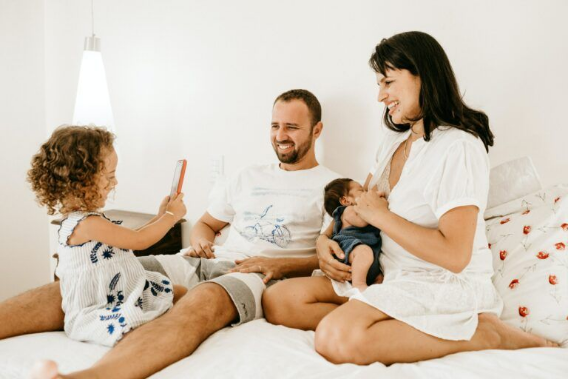What is the woman holding?
Please elaborate on the answer to the question with detailed information.

The woman is sitting next to the man on the bed, and she has a newborn child comfortably nestled in her arms, which is evident from the way she is holding the child.